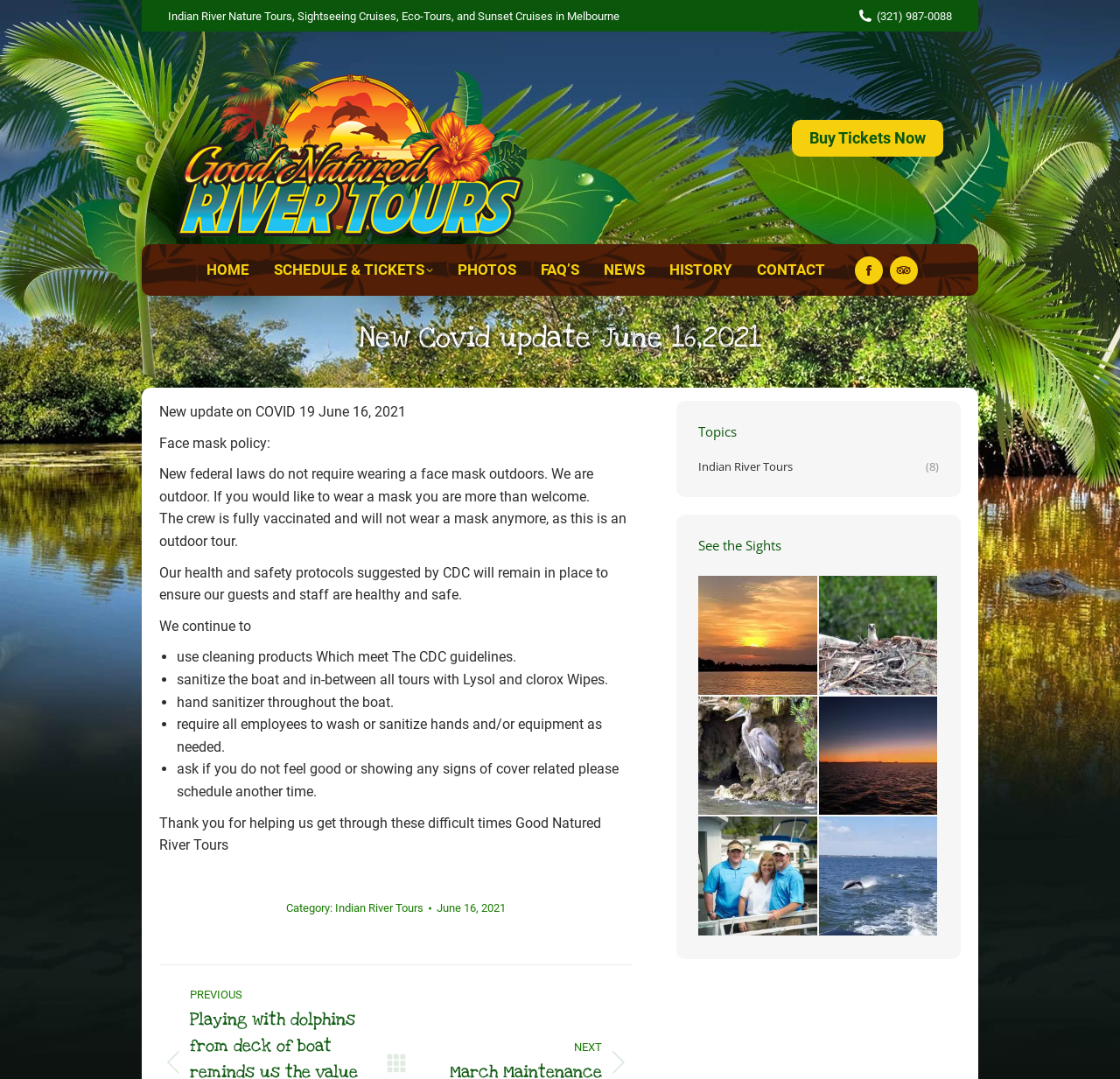Provide the bounding box coordinates for the UI element that is described as: "title="Indian River Wading Heron"".

[0.623, 0.645, 0.731, 0.757]